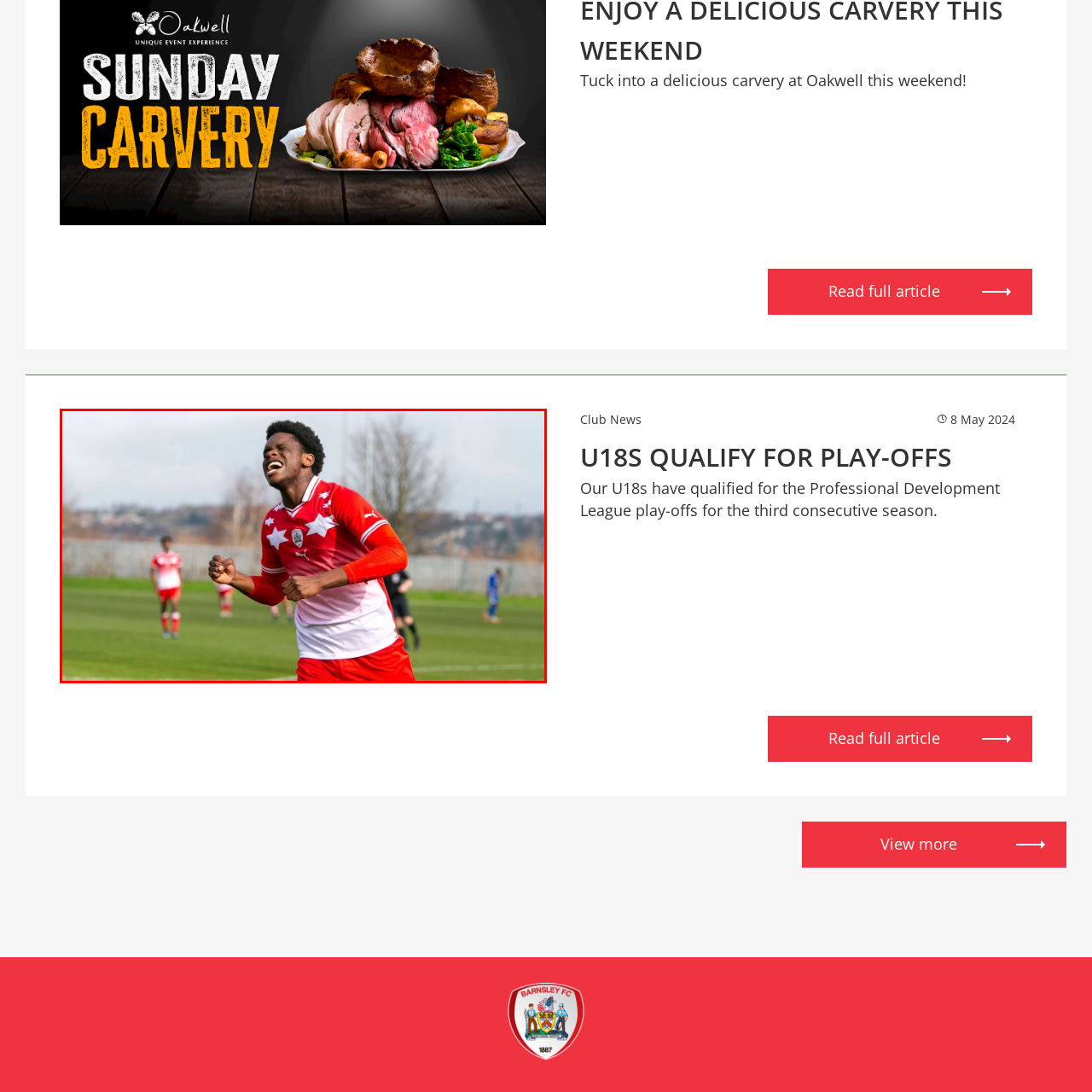Please provide a thorough description of the image inside the red frame.

The image captures an ecstatic football player celebrating a goal, clearly filled with joy and excitement. Dressed in a vibrant red and white kit, featuring prominent star patterns, the player is depicted mid-action, with arms raised in triumph and a wide smile on his face. The background showcases a lush green pitch, indicative of a bright, sunny day, potentially during a match. In the distance, teammates can be discerned, suggesting a positive team dynamic. This moment encapsulates the thrill of youth sports, particularly as the team now progresses to the Professional Development League play-offs, highlighting their achievement and hard work over the season.